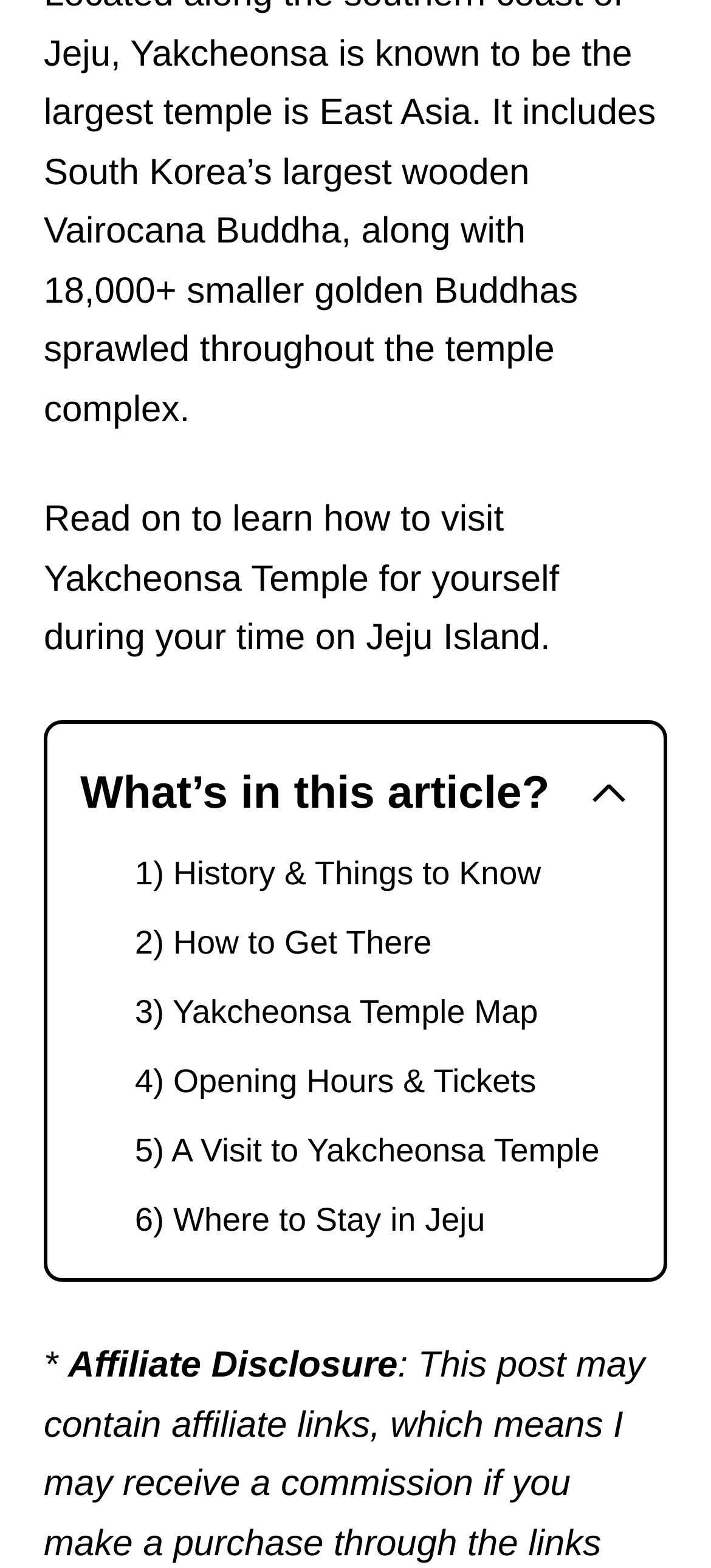What is the topic of the article?
Based on the image, give a concise answer in the form of a single word or short phrase.

Yakcheonsa Temple